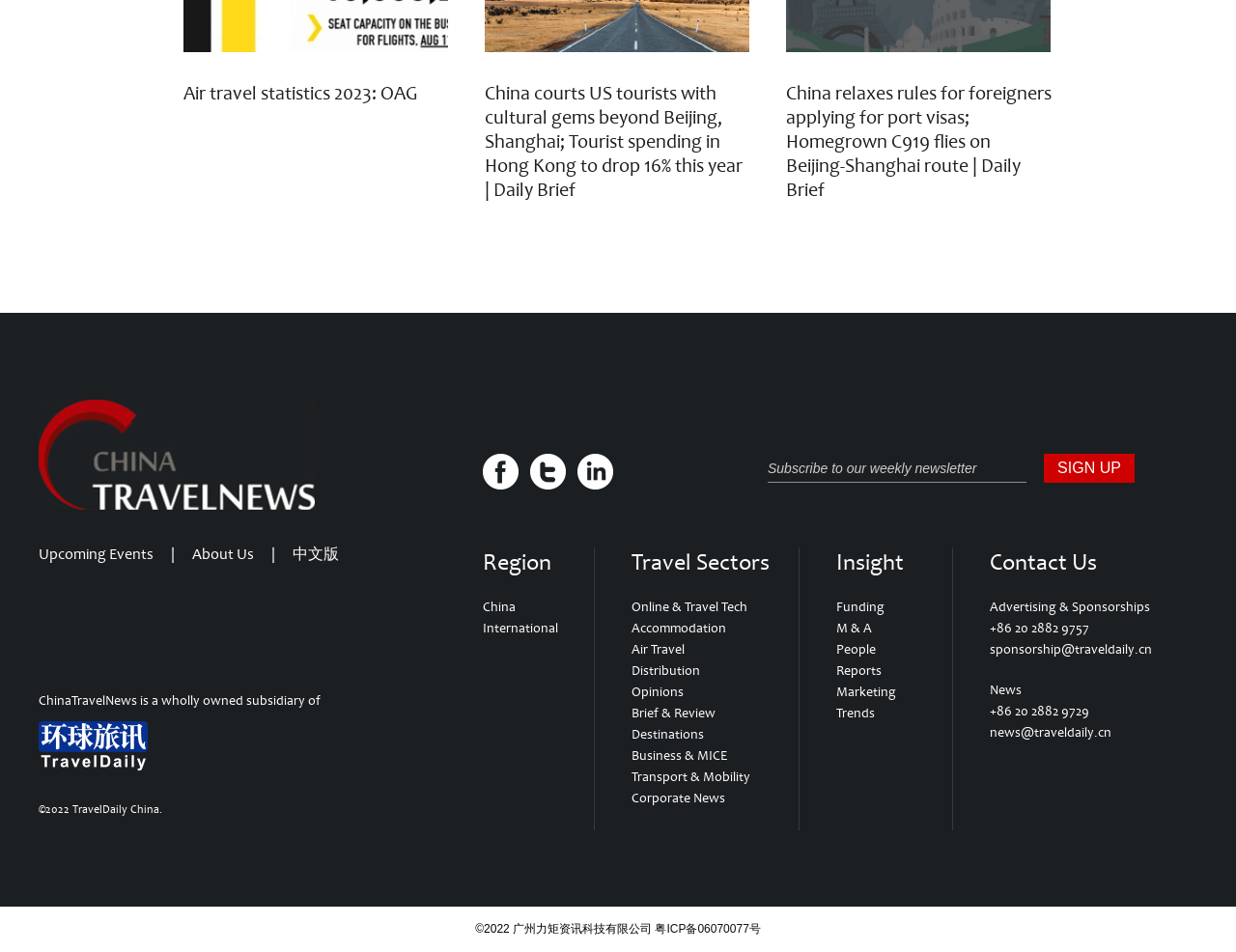Locate the bounding box coordinates of the clickable element to fulfill the following instruction: "Subscribe to the weekly newsletter". Provide the coordinates as four float numbers between 0 and 1 in the format [left, top, right, bottom].

[0.621, 0.478, 0.83, 0.507]